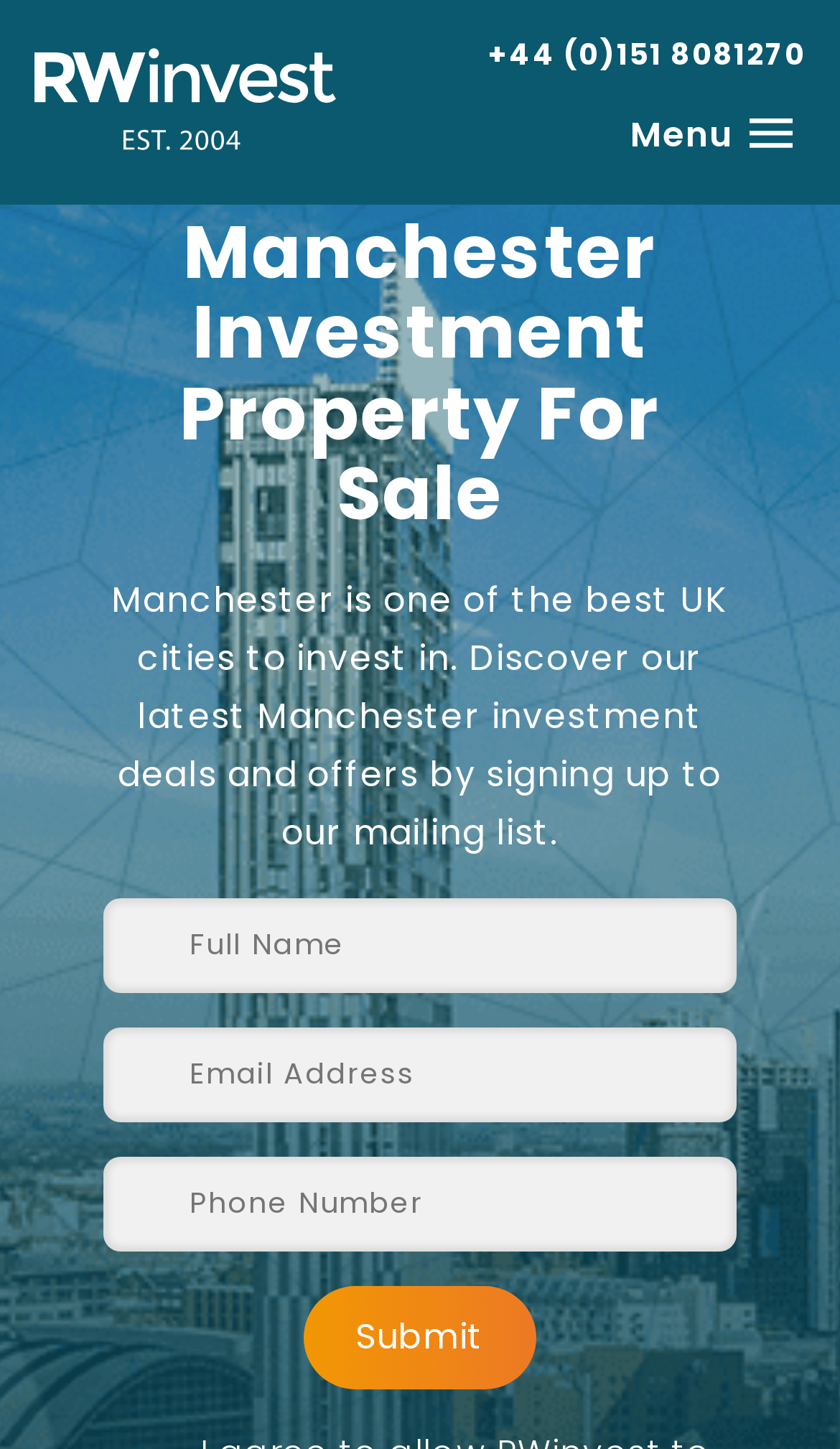Create a full and detailed caption for the entire webpage.

The webpage is about investment properties for sale in Manchester. At the top left, there is a link to the RWinvest Home Page, accompanied by the RWinvest Logo. On the top right, there is a phone number link and a menu button. 

Below the top section, there are three arrow left buttons, aligned horizontally across the top of the page. 

The main content of the page is headed by a title "Manchester Investment Property For Sale". Below the title, there is a paragraph of text describing Manchester as one of the best UK cities to invest in and inviting users to sign up to a mailing list to discover the latest investment deals and offers.

Underneath the text, there is a form with three required text boxes for full name, email address, and phone number. The form is followed by a submit button.